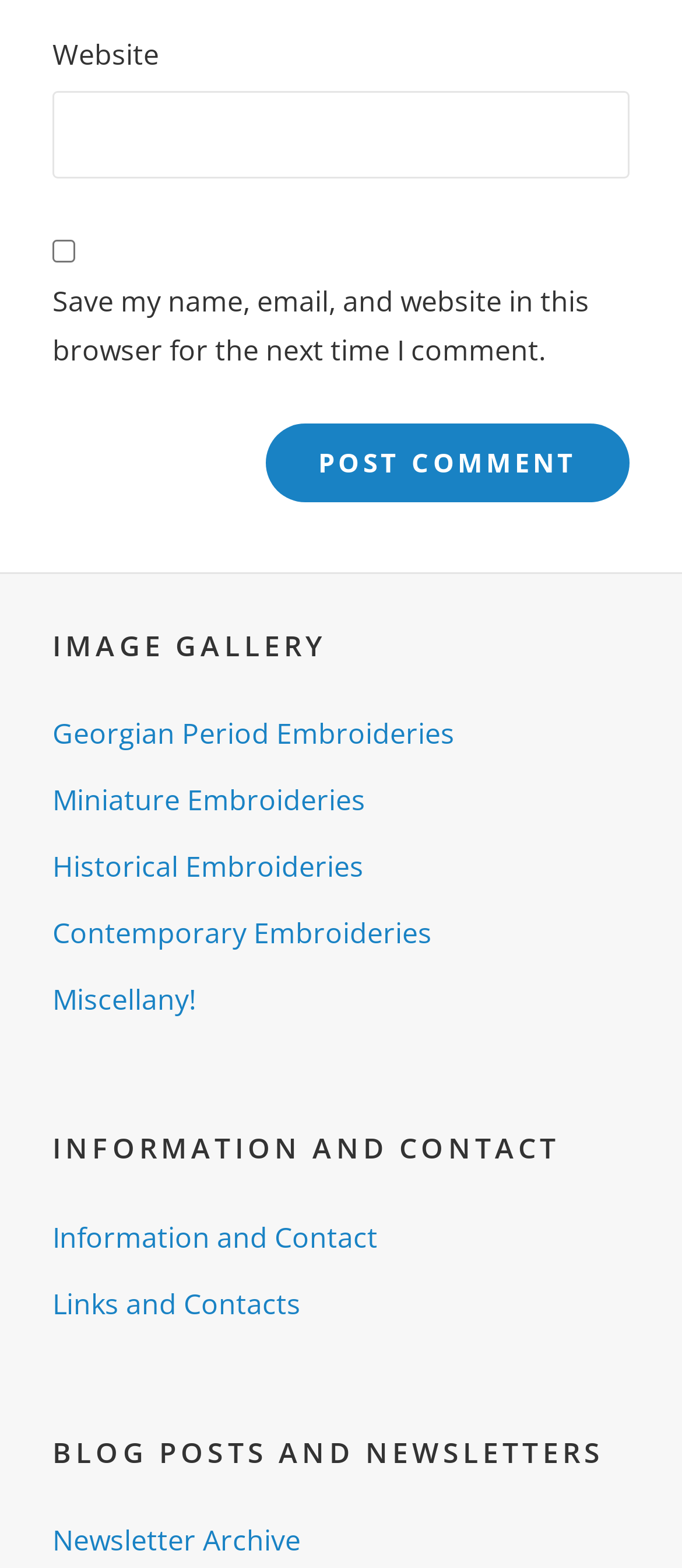Provide a short answer to the following question with just one word or phrase: What is the function of the 'Post Comment' button?

Submit a comment